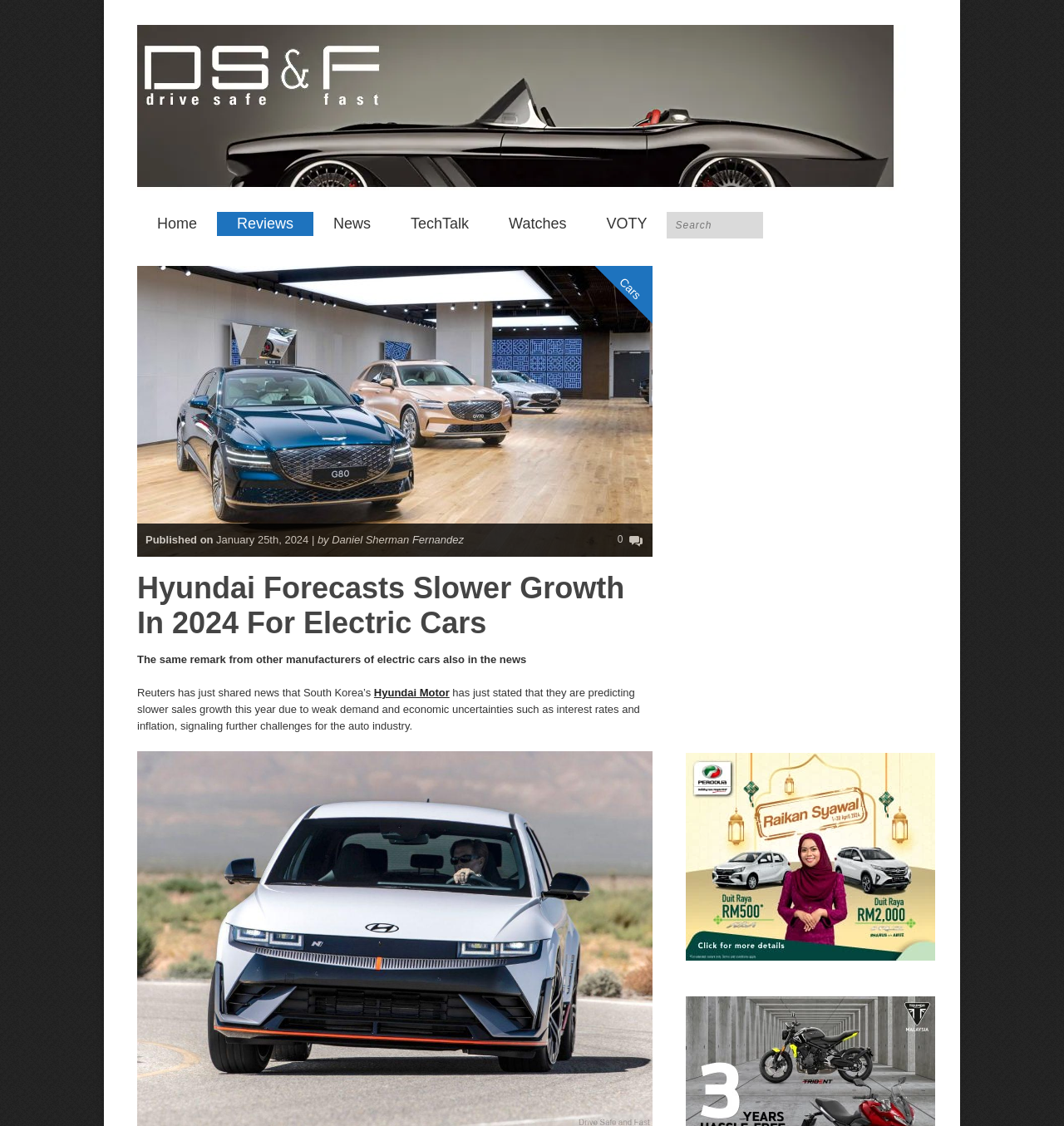What is the topic of the article?
Carefully analyze the image and provide a thorough answer to the question.

The topic of the article can be inferred from the heading 'Hyundai Forecasts Slower Growth In 2024 For Electric Cars' and the content of the article, which discusses Hyundai's prediction of slower sales growth for electric cars.